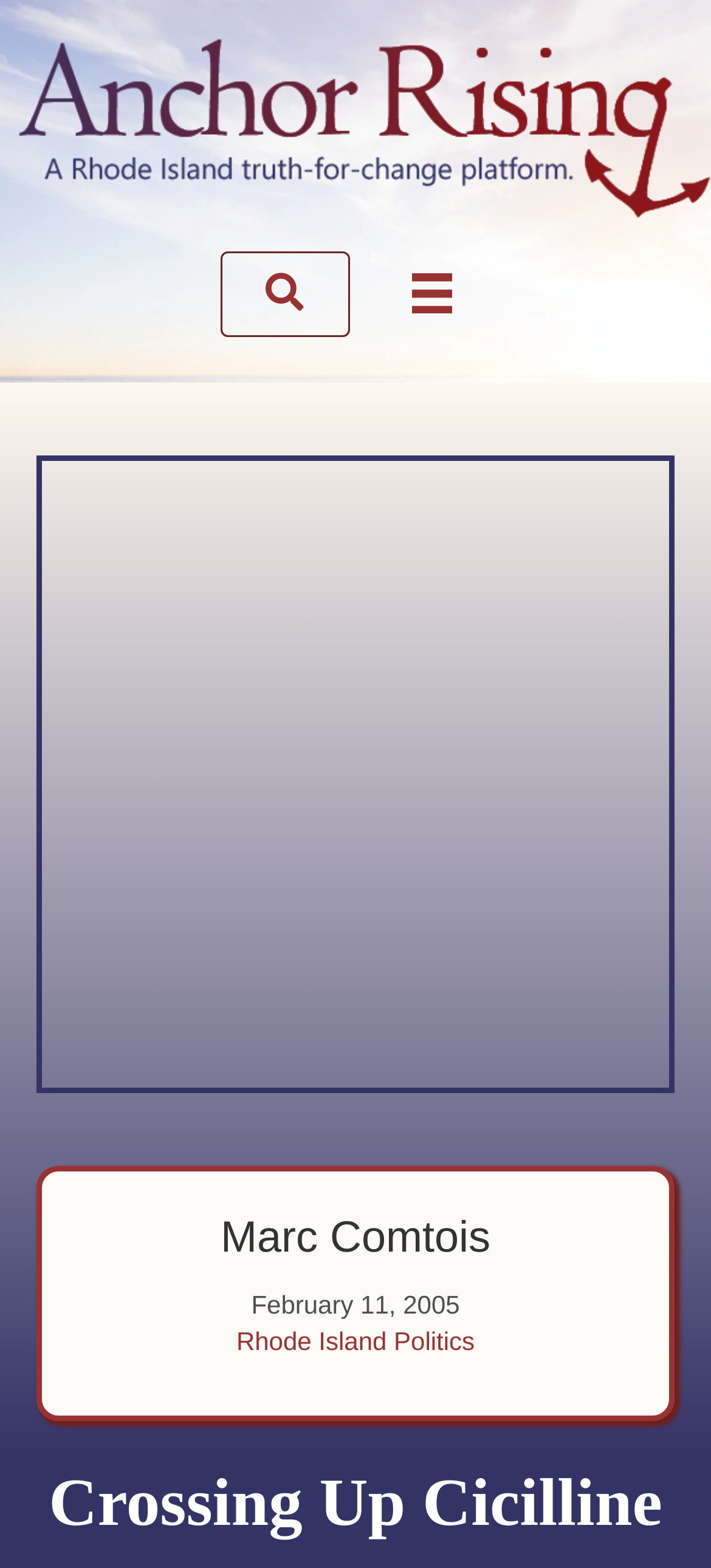Elaborate on the different components and information displayed on the webpage.

The webpage features a logo of "Anchor Rising" at the top left corner, which is an image with a link. To the right of the logo, there is a search input box. Next to the search box, there is a "Menu" button with an icon. 

Below the top section, there is a heading with the name "Marc Comtois", which is a link. The heading is positioned roughly at the top center of the page. 

Under the heading, there is a date "February 11, 2005" written in static text. To the right of the date, there is a link to "Rhode Island Politics". 

At the bottom of the page, there is a prominent heading that reads "Crossing Up Cicilline".